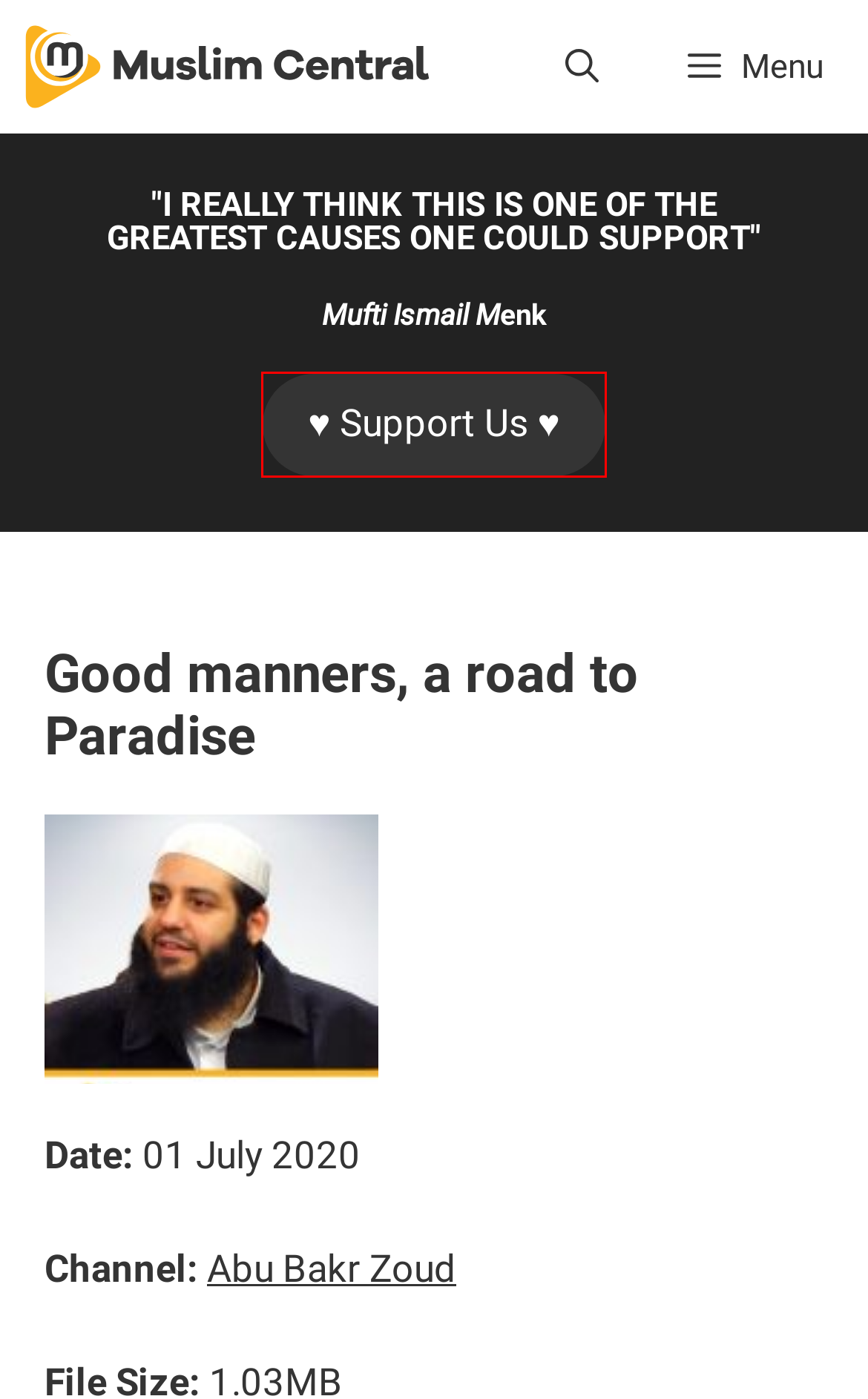Given a screenshot of a webpage with a red rectangle bounding box around a UI element, select the best matching webpage description for the new webpage that appears after clicking the highlighted element. The candidate descriptions are:
A. Muhammad Alshareef - Make Dua Consistently
B. Audio Podcasts Platform • Muslim Central
C. Donate • Muslim Central
D. Sponsors • Muslim Central
E. Seeds of Guidance - FREE Self-Enrichment Courses at Your Own Pace
F. Azan / Ezan / Athan / Adhan - Sheikh Turki Hassani - Makkah - 27th Mar 2020 - Jumuah
G. Pilgrim Central - Hajj & Umrah Guide
H. Duas

C